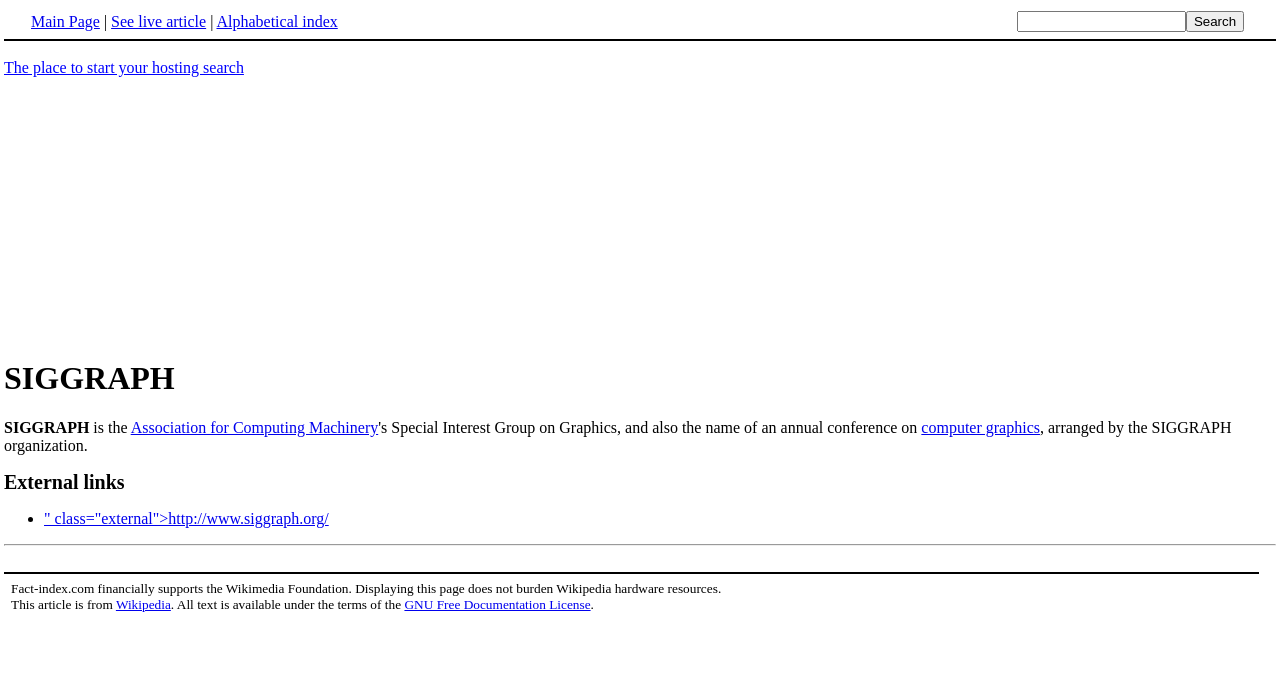Locate the bounding box coordinates of the element you need to click to accomplish the task described by this instruction: "Check External links".

[0.034, 0.737, 0.257, 0.761]